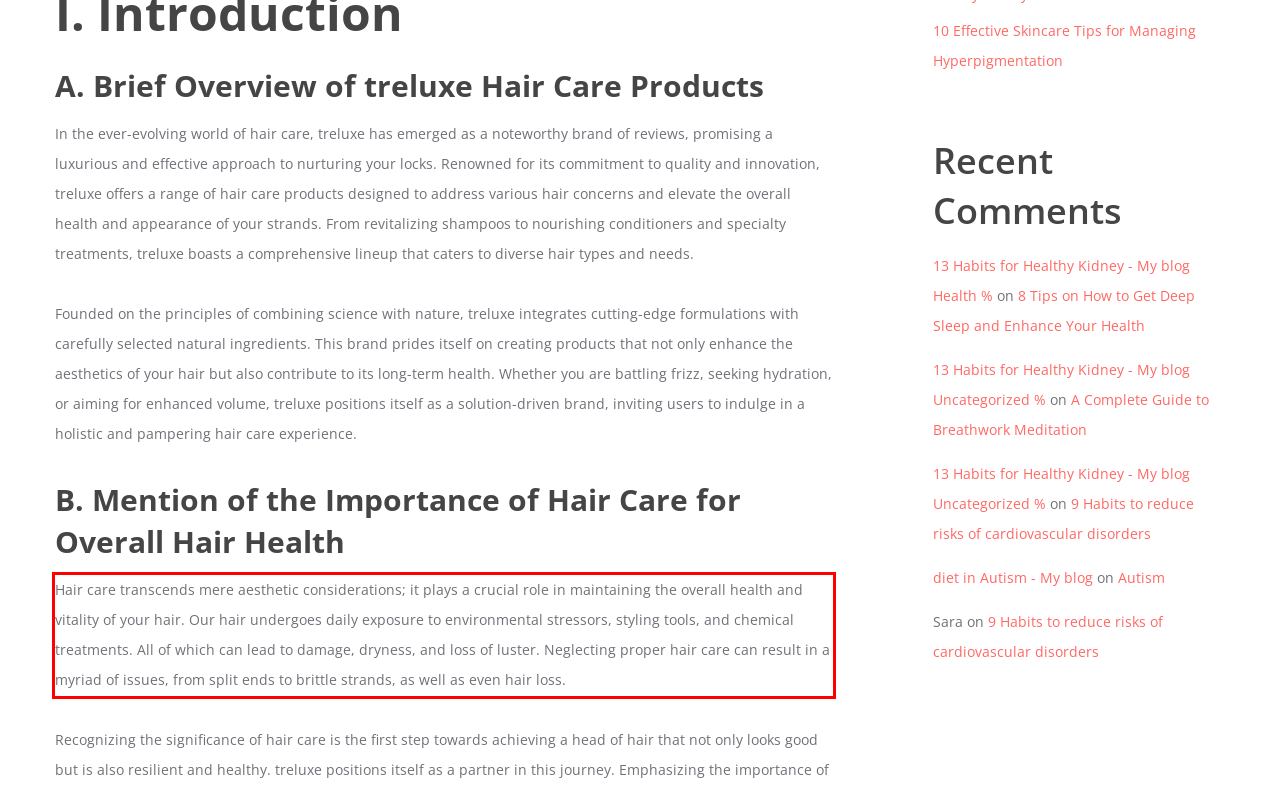Identify the red bounding box in the webpage screenshot and perform OCR to generate the text content enclosed.

Hair care transcends mere aesthetic considerations; it plays a crucial role in maintaining the overall health and vitality of your hair. Our hair undergoes daily exposure to environmental stressors, styling tools, and chemical treatments. All of which can lead to damage, dryness, and loss of luster. Neglecting proper hair care can result in a myriad of issues, from split ends to brittle strands, as well as even hair loss.